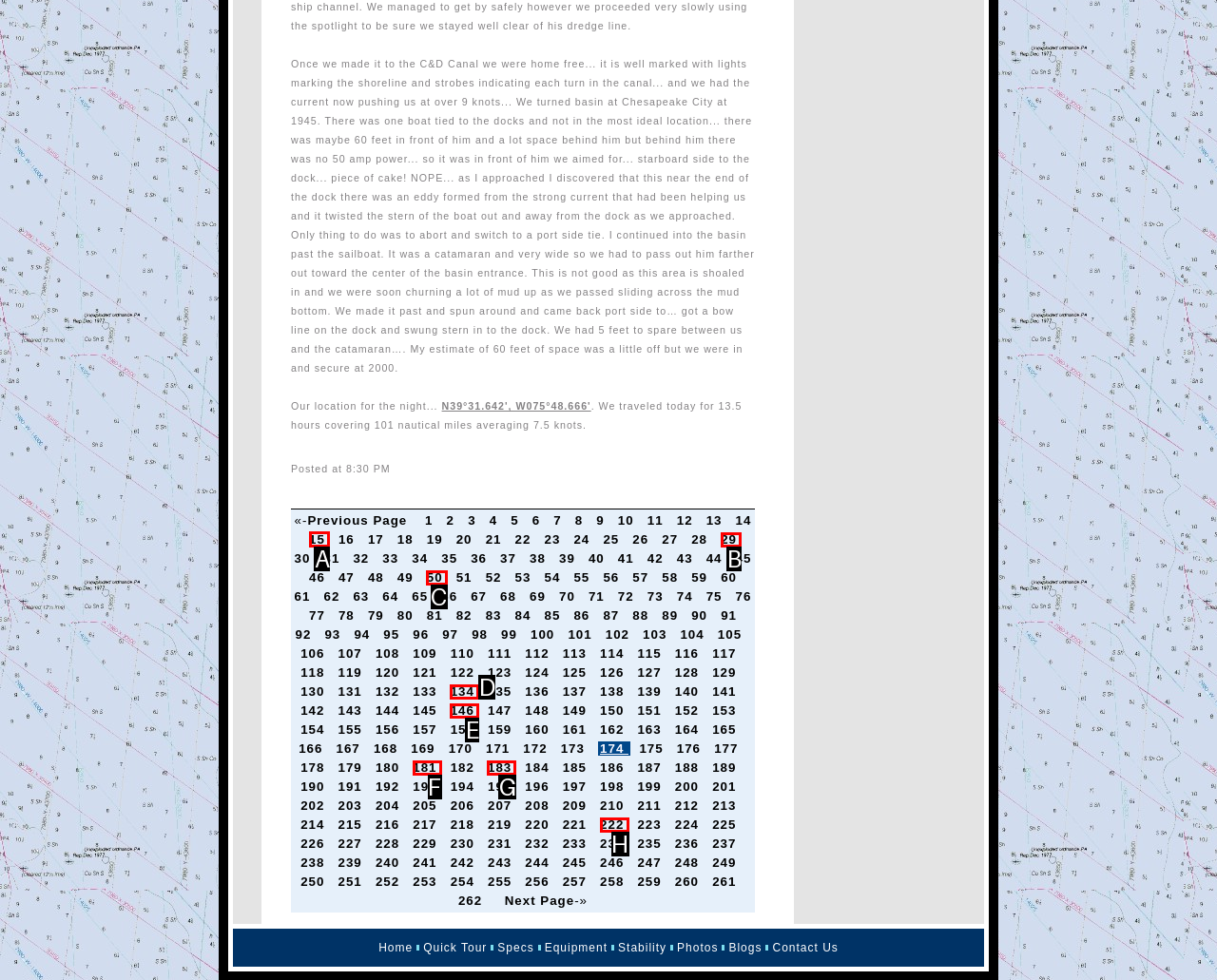Tell me the letter of the UI element to click in order to accomplish the following task: Click on the 'Next' page link
Answer with the letter of the chosen option from the given choices directly.

A